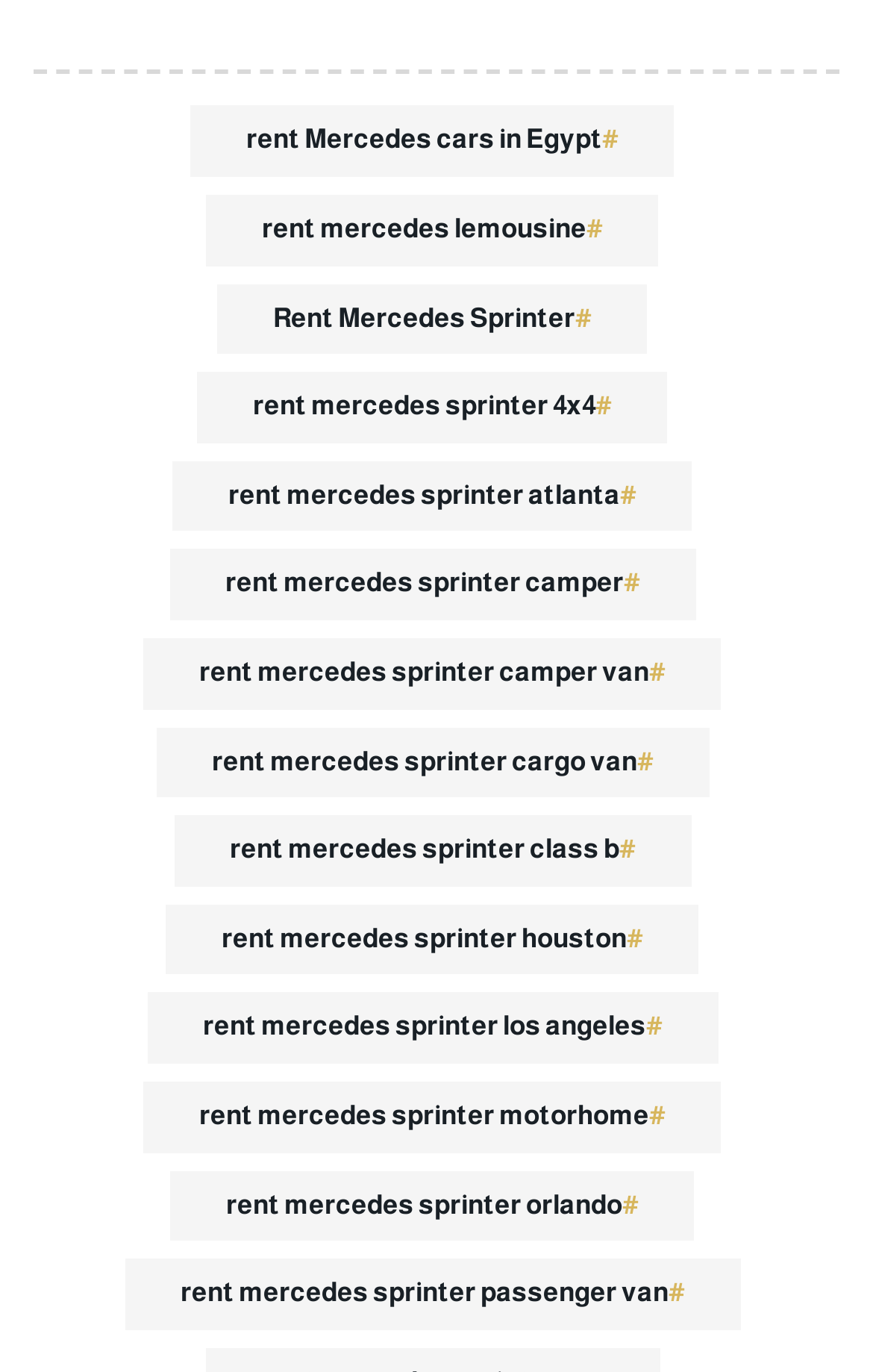Specify the bounding box coordinates of the area to click in order to follow the given instruction: "Rent Mercedes Sprinter camper van."

[0.164, 0.465, 0.826, 0.517]